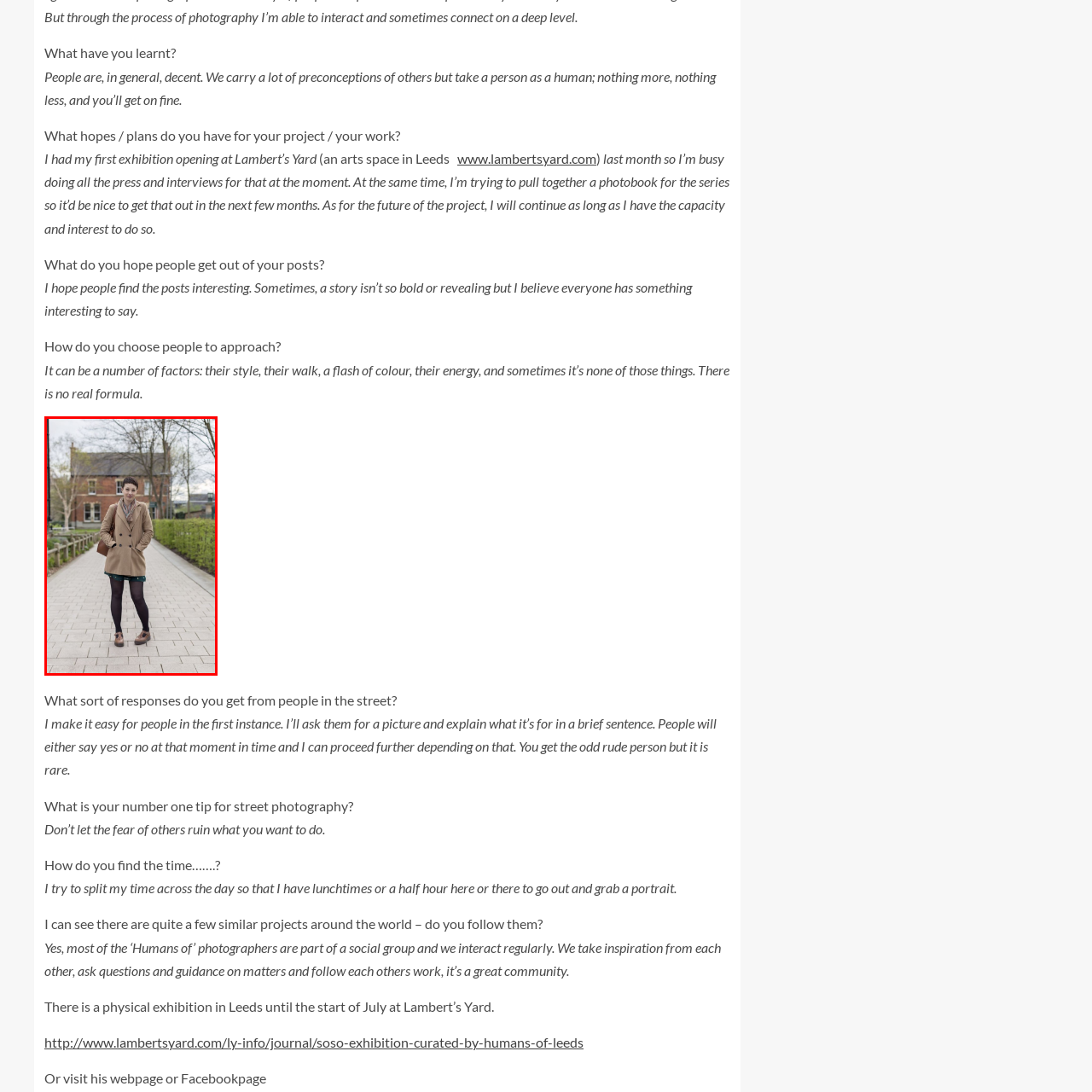Inspect the area within the red bounding box and elaborate on the following question with a detailed answer using the image as your reference: What type of houses are in the background?

The caption describes the background as a charming residential setting with brick houses and neatly trimmed bushes, which implies that the houses in the background are made of brick.